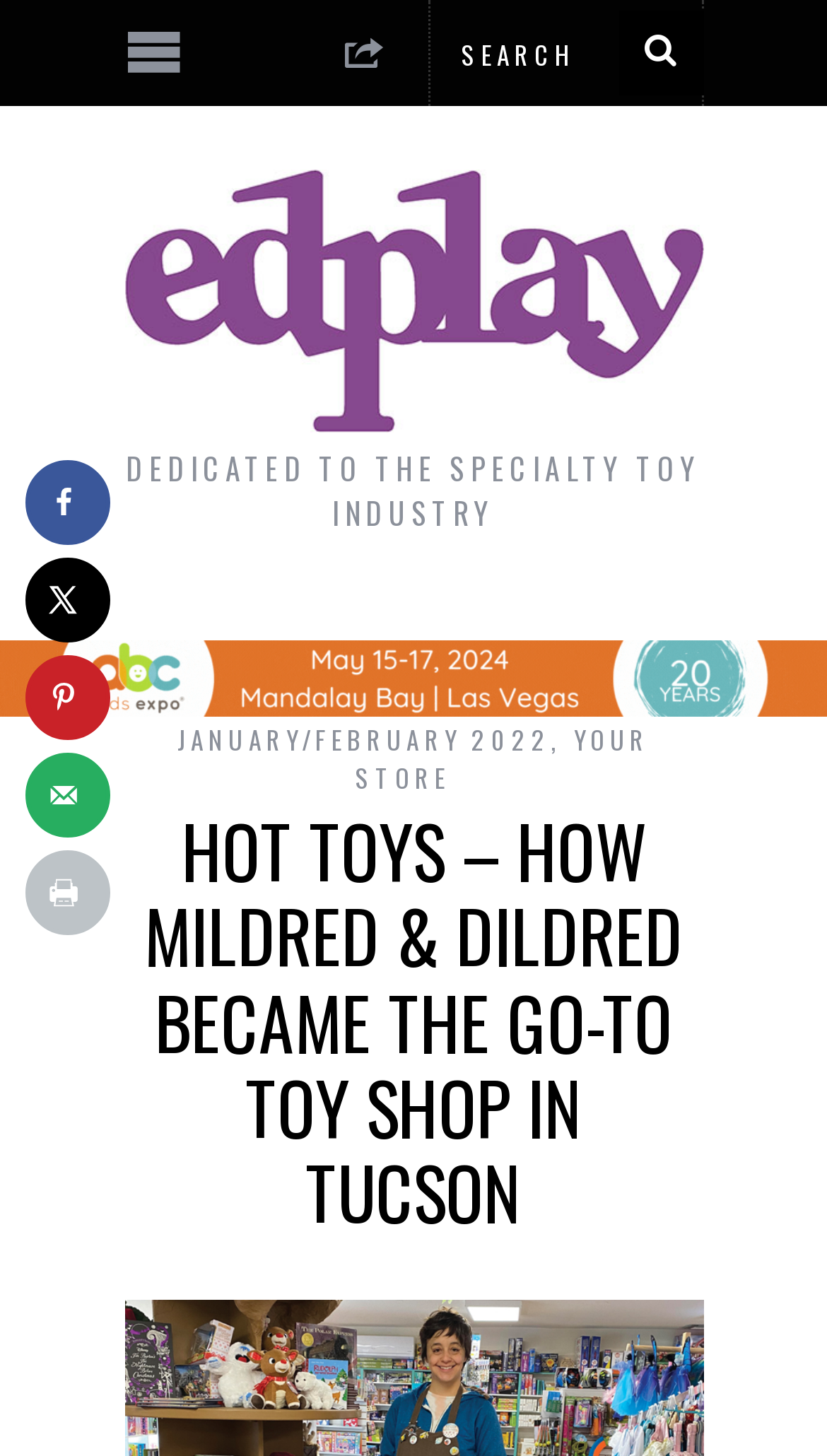Please identify the bounding box coordinates of the clickable region that I should interact with to perform the following instruction: "Search for something". The coordinates should be expressed as four float numbers between 0 and 1, i.e., [left, top, right, bottom].

[0.517, 0.0, 0.85, 0.073]